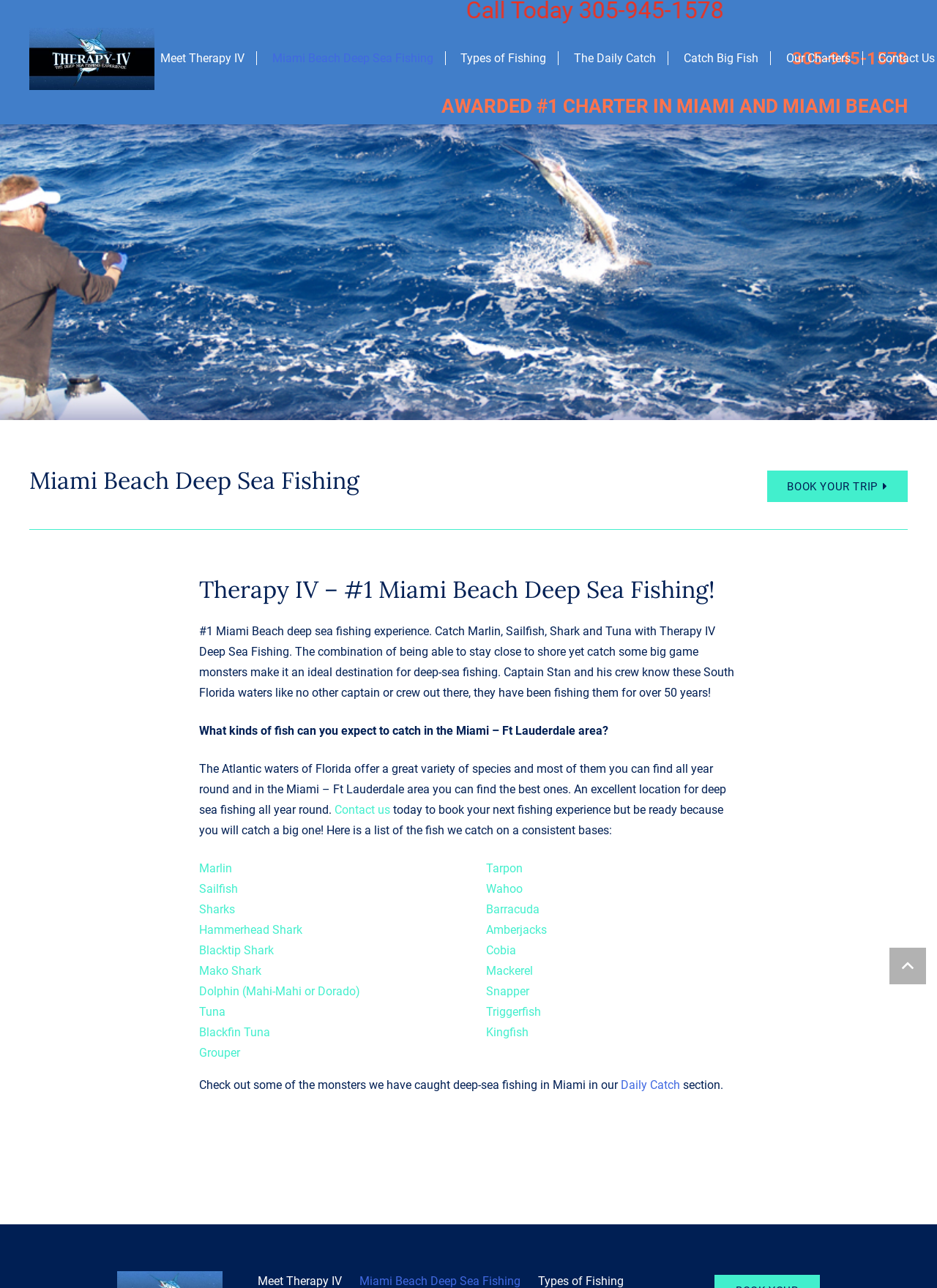Given the description "Meet Therapy IV", determine the bounding box of the corresponding UI element.

[0.17, 0.023, 0.29, 0.068]